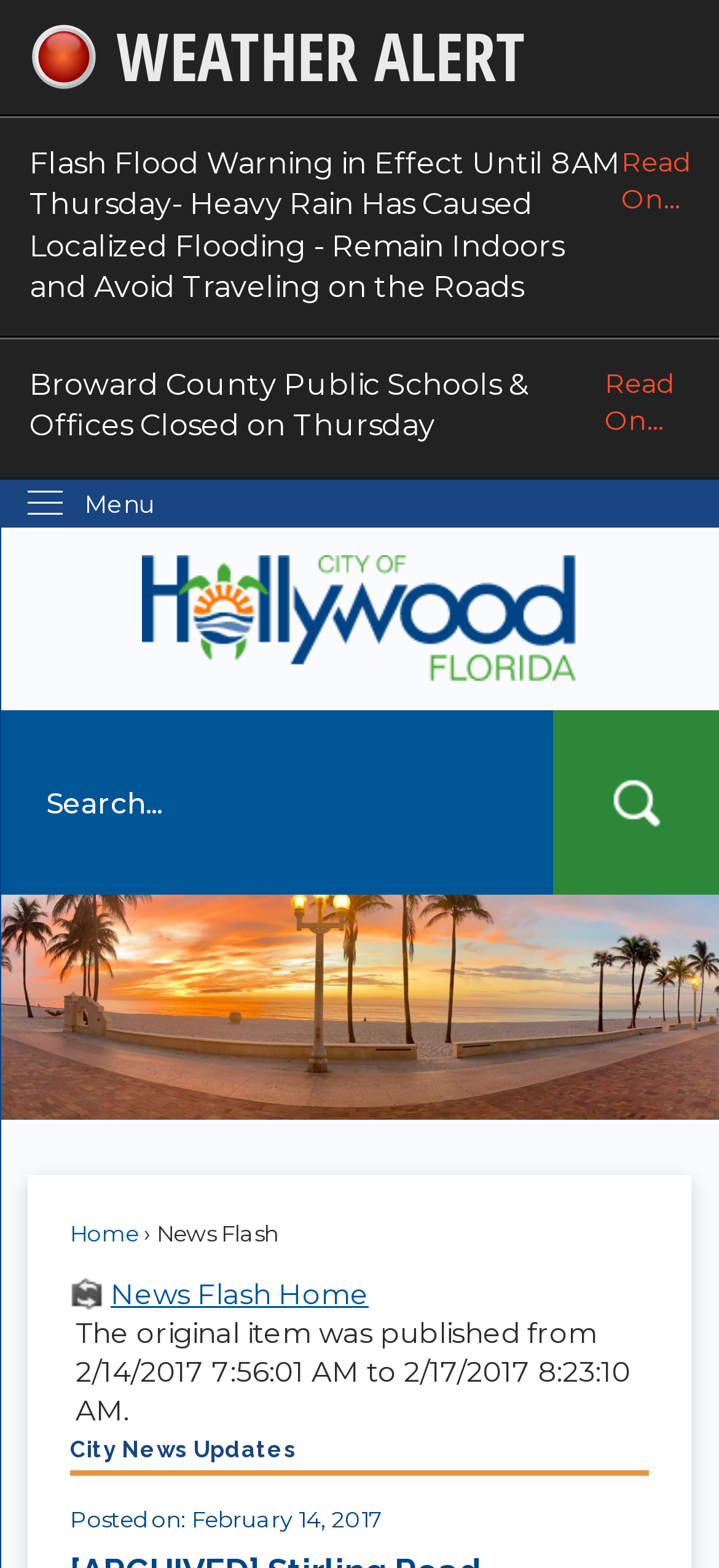Please provide a short answer using a single word or phrase for the question:
What type of content is on this webpage?

News